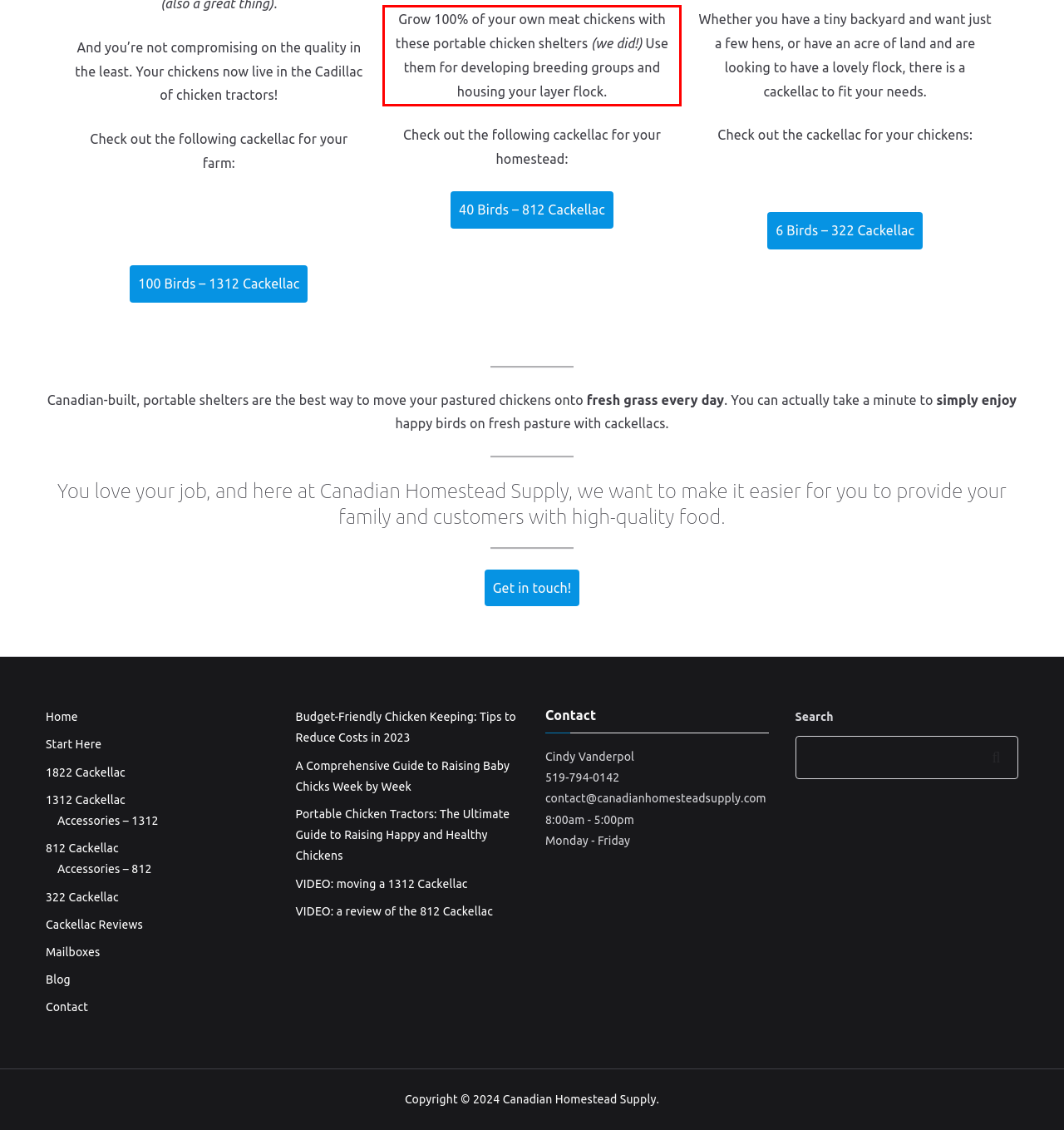Given a screenshot of a webpage containing a red rectangle bounding box, extract and provide the text content found within the red bounding box.

Grow 100% of your own meat chickens with these portable chicken shelters (we did!) Use them for developing breeding groups and housing your layer flock.